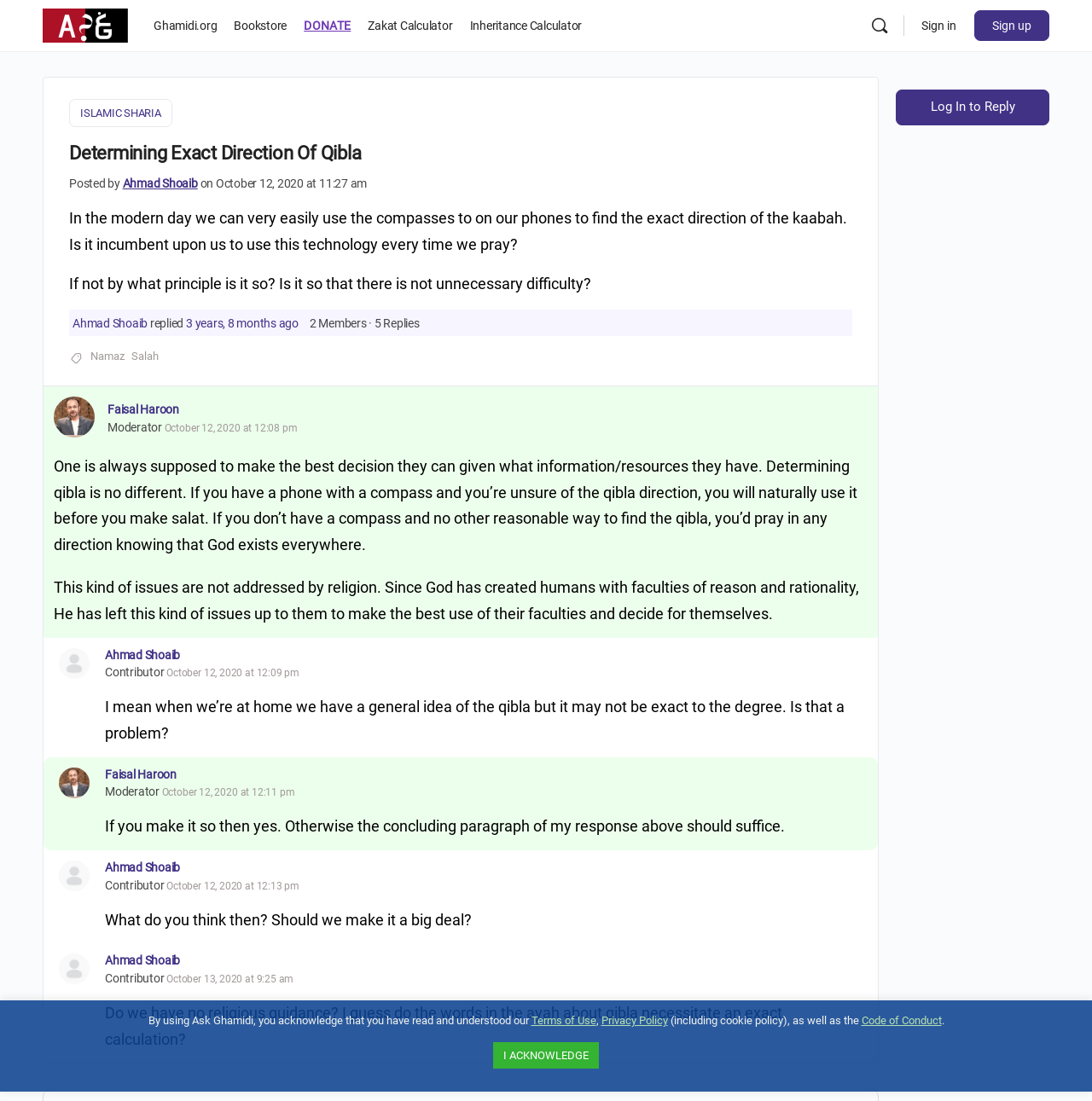What is the name of the website?
Give a one-word or short phrase answer based on the image.

Ask Ghamidi